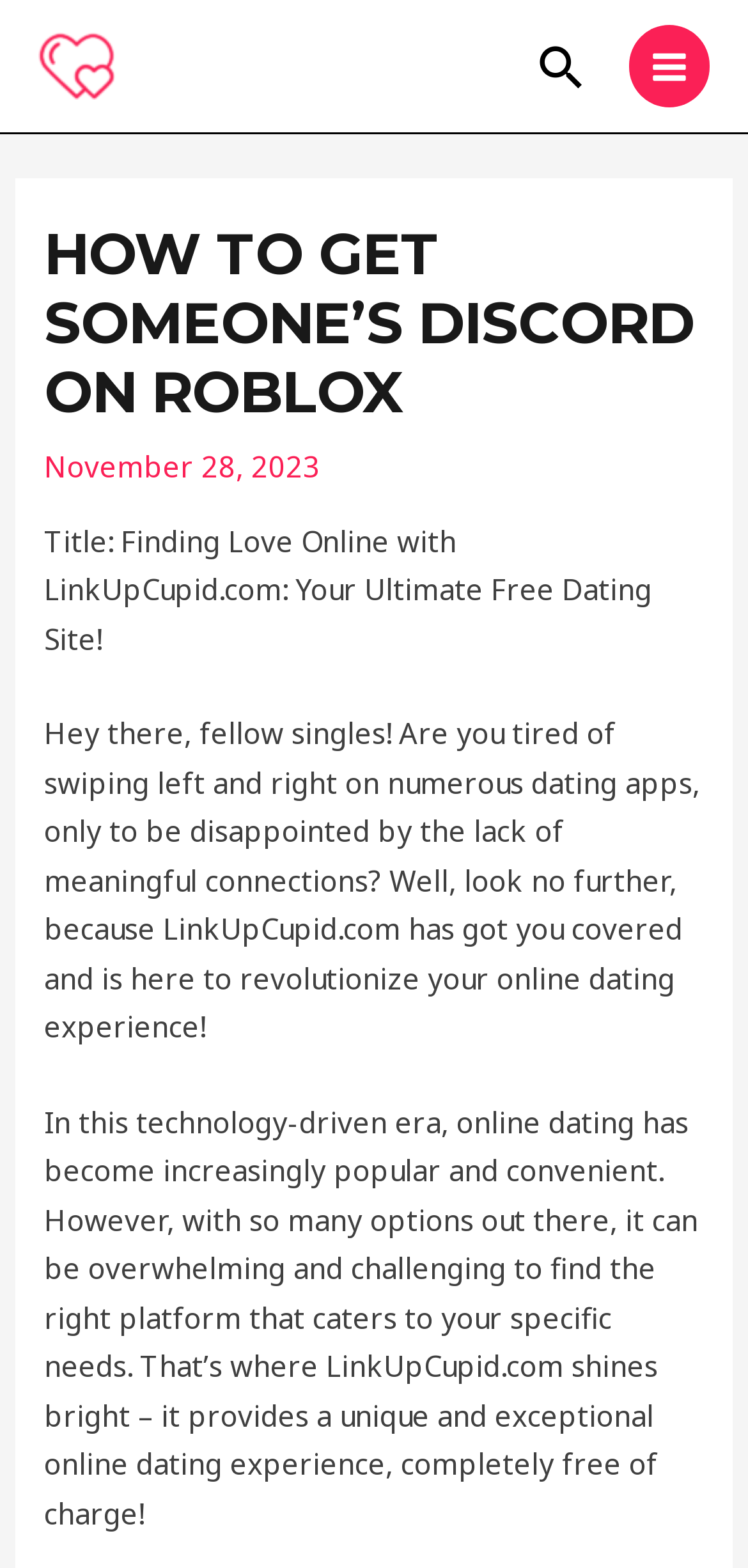What is the main topic of the article?
Answer the question with a detailed explanation, including all necessary information.

I determined the main topic of the article by reading the heading and the content. The heading says 'HOW TO GET SOMEONE’S DISCORD ON ROBLOX' and the content discusses online dating and a specific dating site, which suggests that the main topic is online dating.